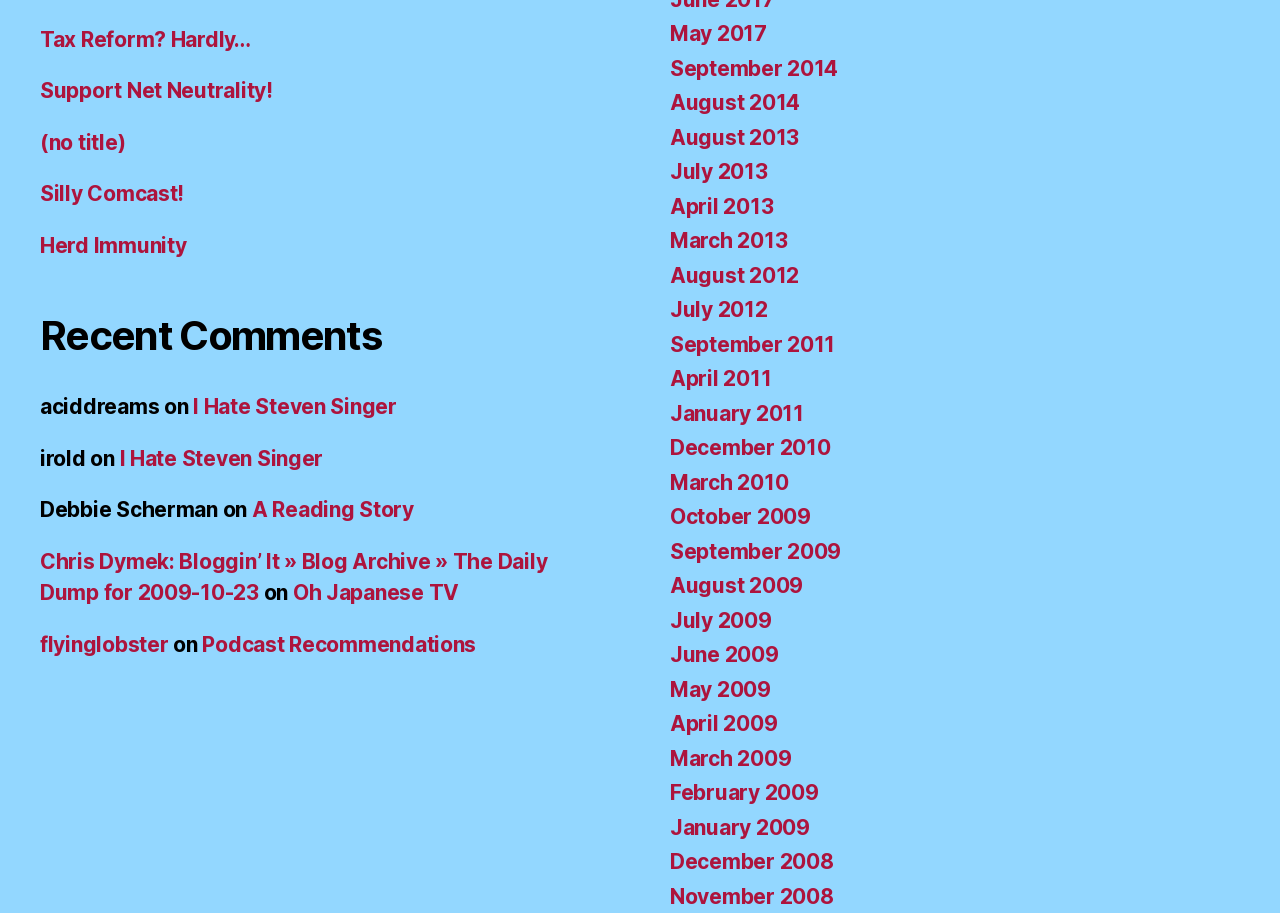Please find the bounding box coordinates of the element that you should click to achieve the following instruction: "View recent posts". The coordinates should be presented as four float numbers between 0 and 1: [left, top, right, bottom].

[0.031, 0.026, 0.477, 0.286]